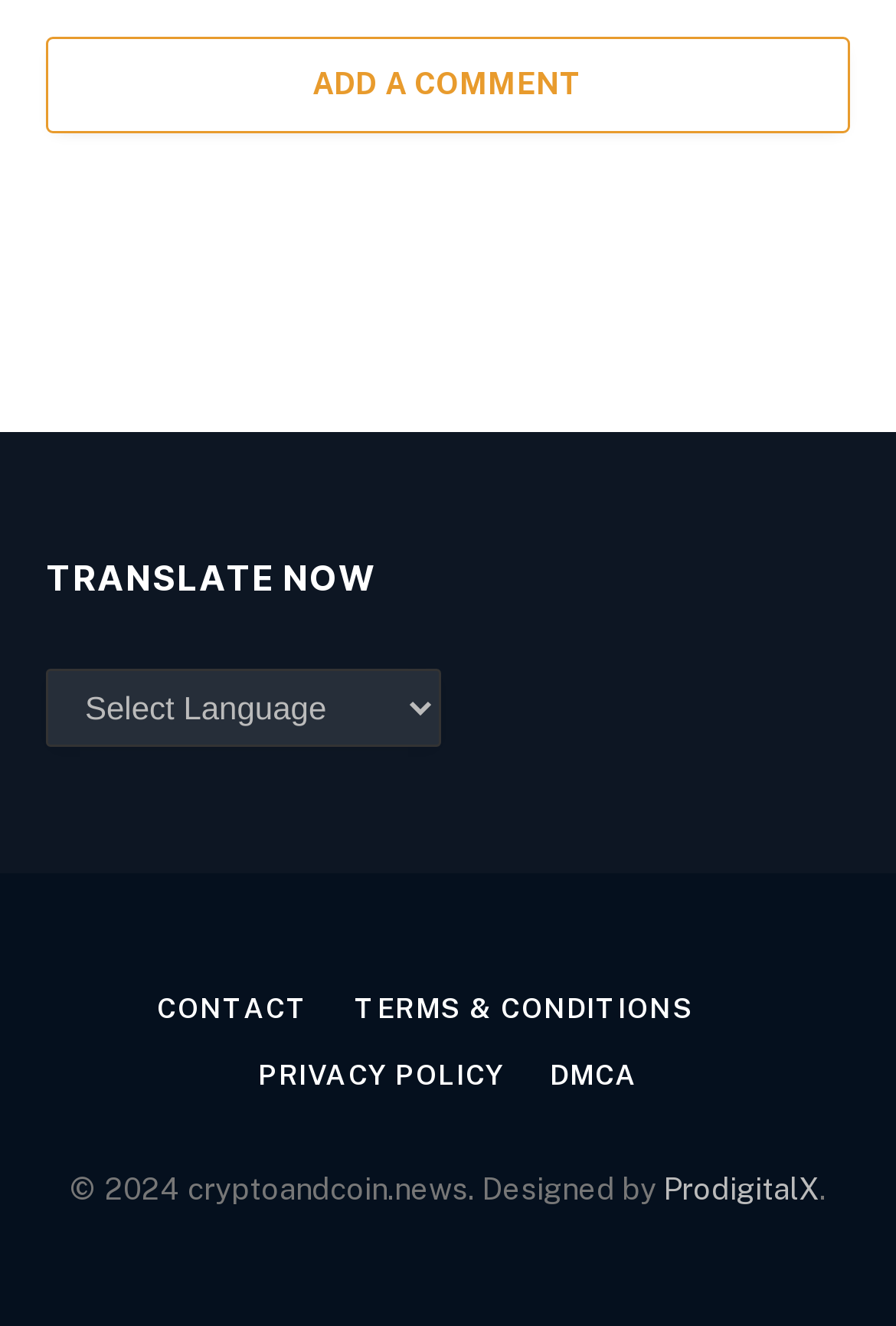What is the copyright year of the webpage content?
Based on the screenshot, provide a one-word or short-phrase response.

2024